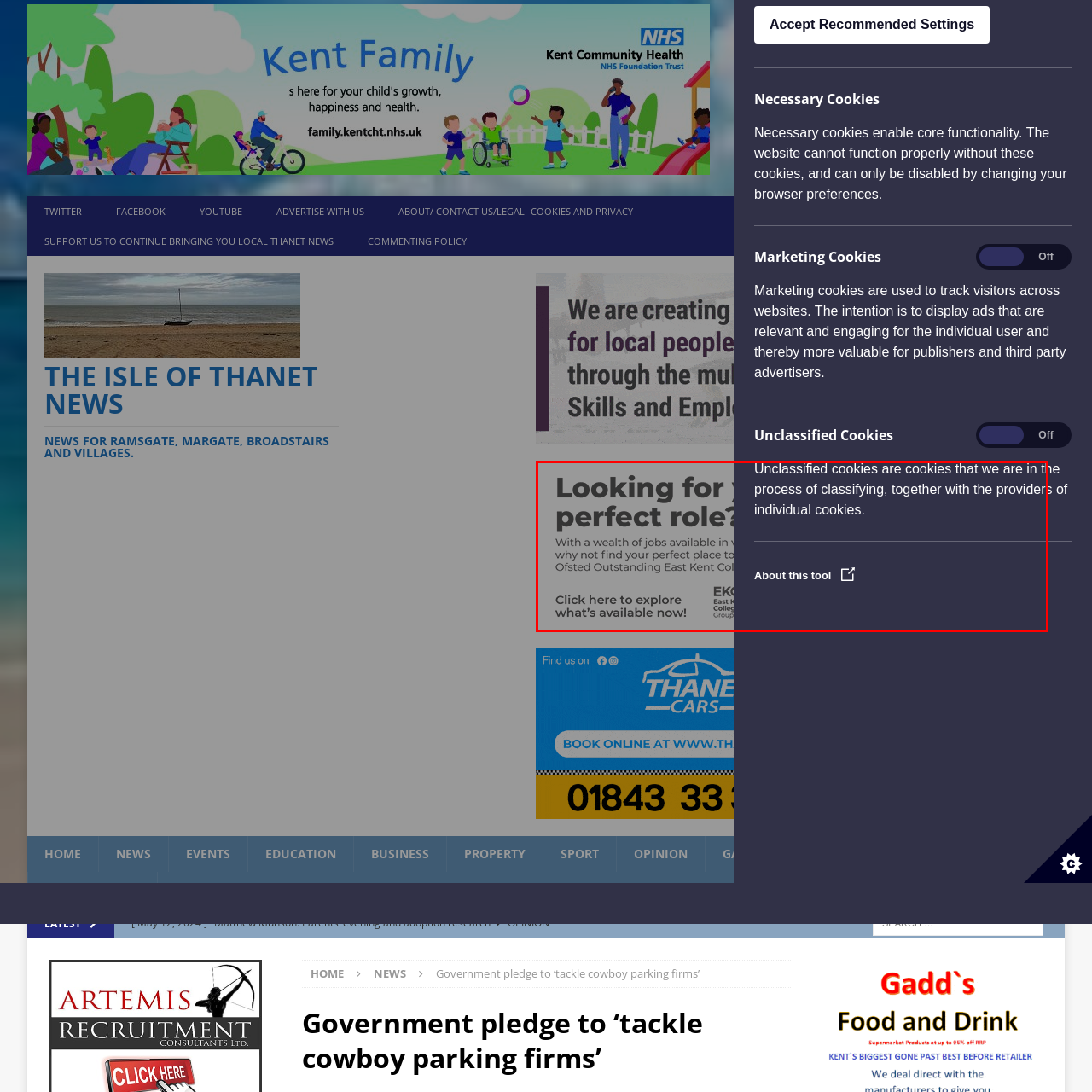What action is encouraged by the button on the banner?
Carefully scrutinize the image inside the red bounding box and generate a comprehensive answer, drawing from the visual content.

The button on the banner reads 'Click here to explore what's available now!', which suggests that the action encouraged is to explore the available job opportunities at the East Kent College.